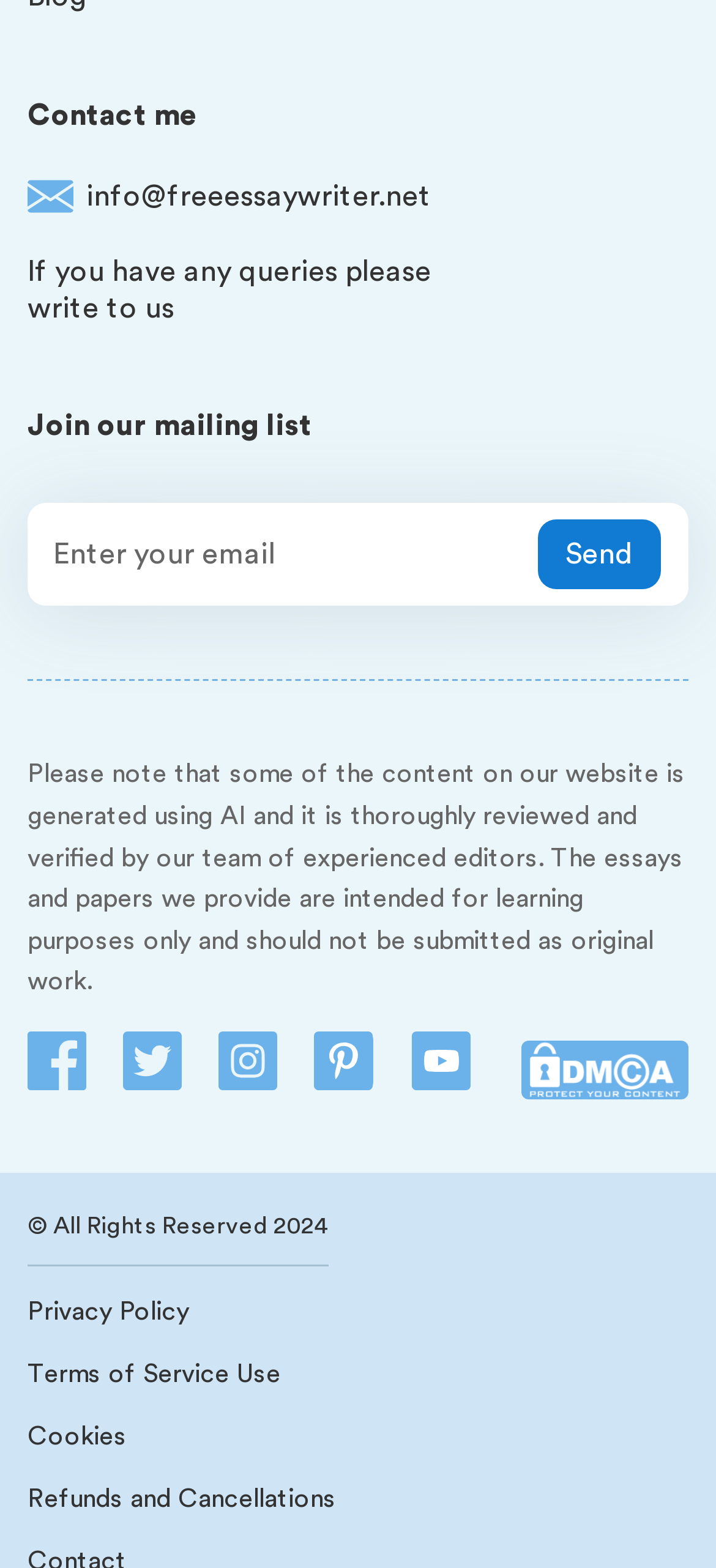Can you give a detailed response to the following question using the information from the image? What is the warning about submitting essays?

I found a static text that warns users that the essays and papers provided on the website are intended for learning purposes only and should not be submitted as original work. This suggests that users should not pass off the website's content as their own.